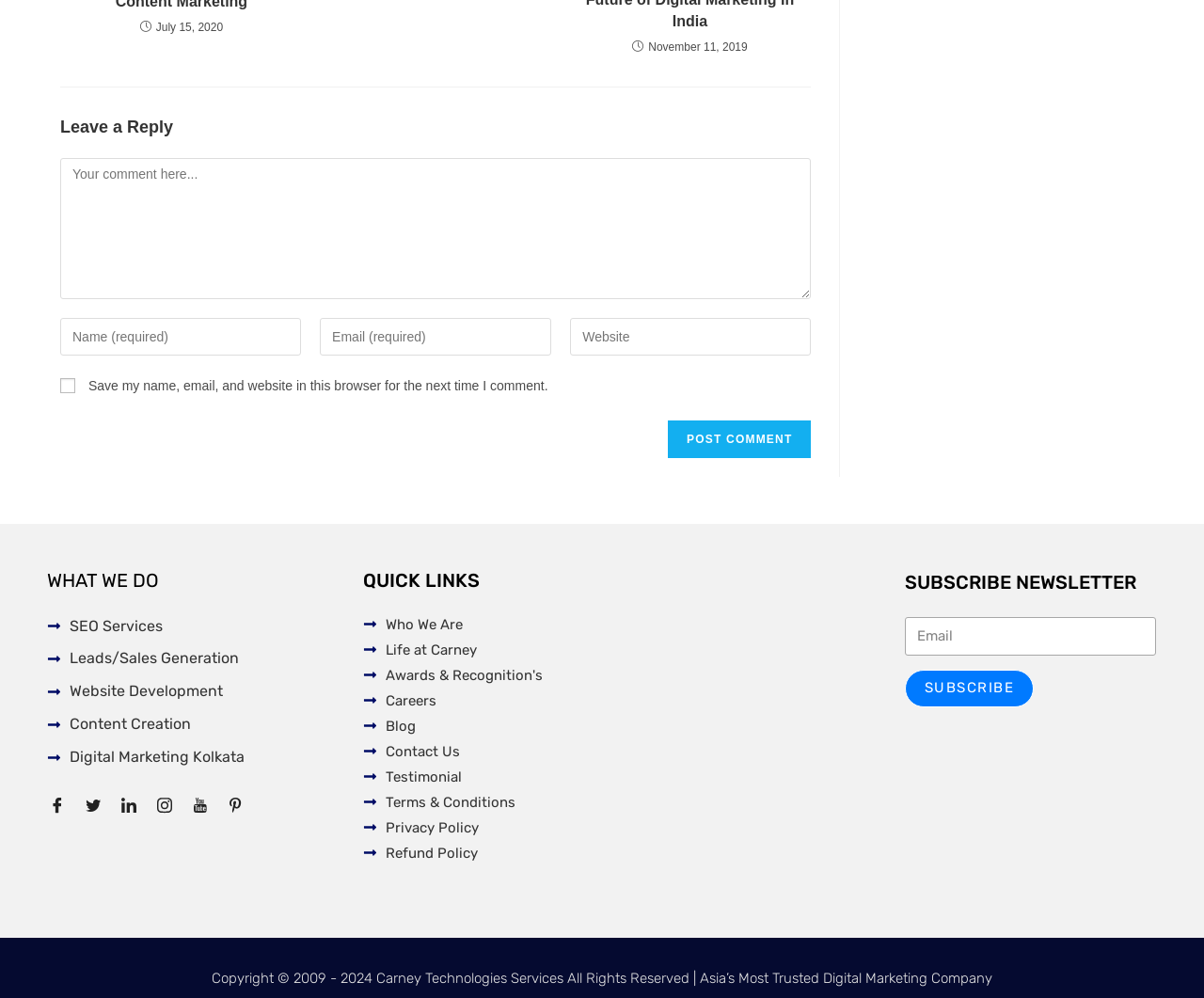Please identify the bounding box coordinates of the element's region that should be clicked to execute the following instruction: "Check the company's testimonials". The bounding box coordinates must be four float numbers between 0 and 1, i.e., [left, top, right, bottom].

[0.302, 0.767, 0.474, 0.789]